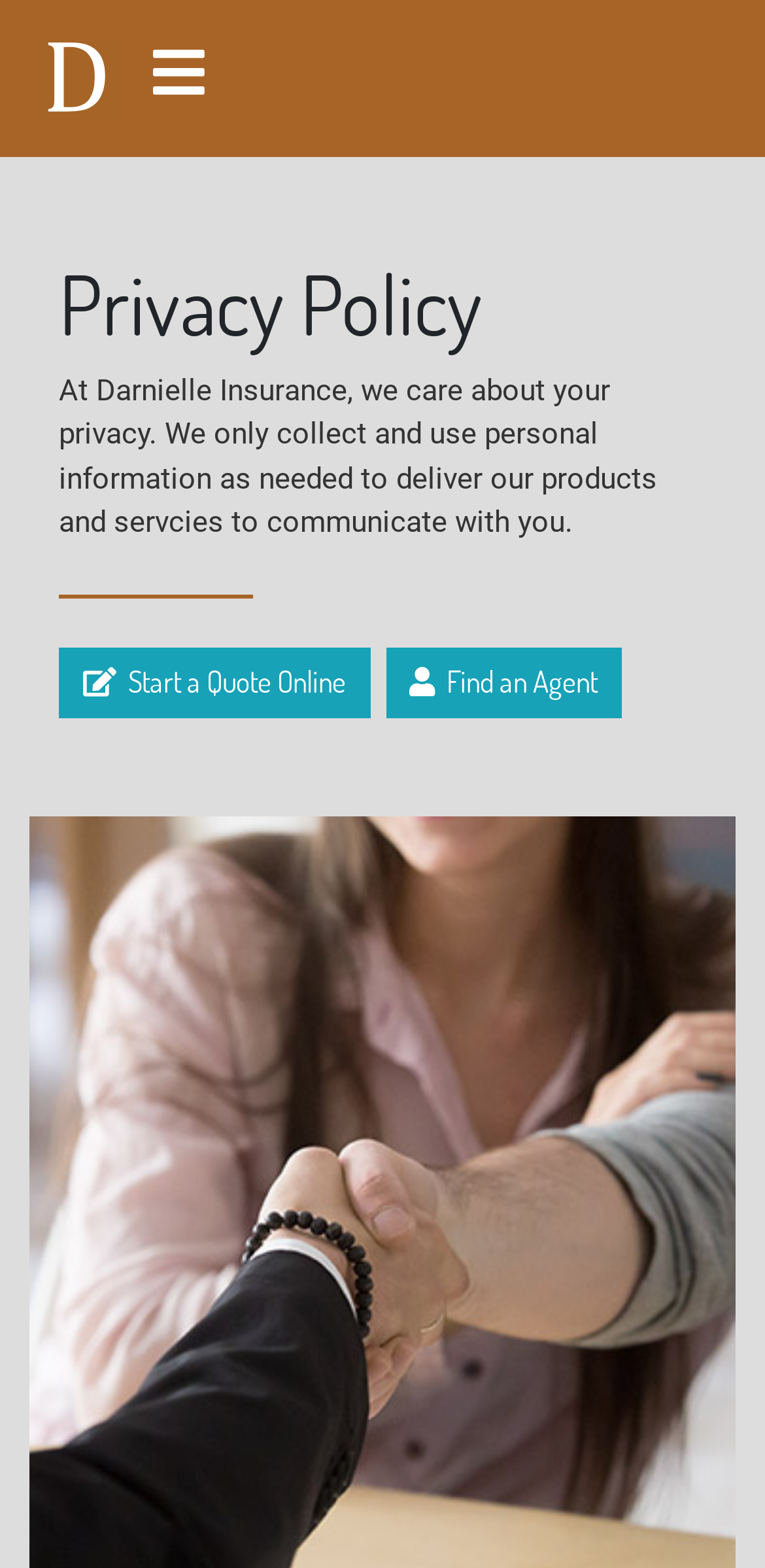Identify the bounding box for the described UI element. Provide the coordinates in (top-left x, top-left y, bottom-right x, bottom-right y) format with values ranging from 0 to 1: Find an Agent

[0.504, 0.413, 0.813, 0.458]